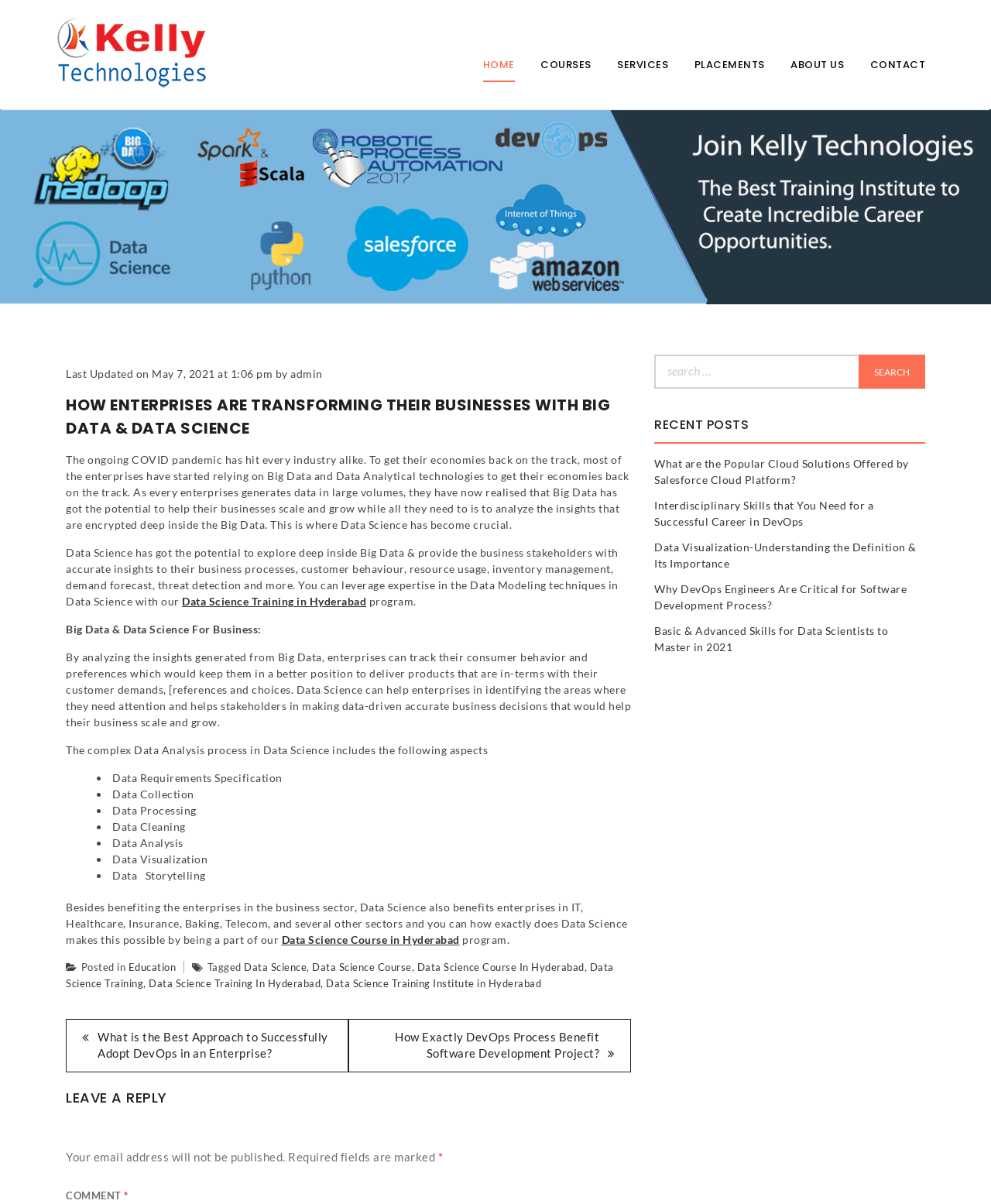How many links are there in the navigation menu?
Examine the screenshot and reply with a single word or phrase.

6